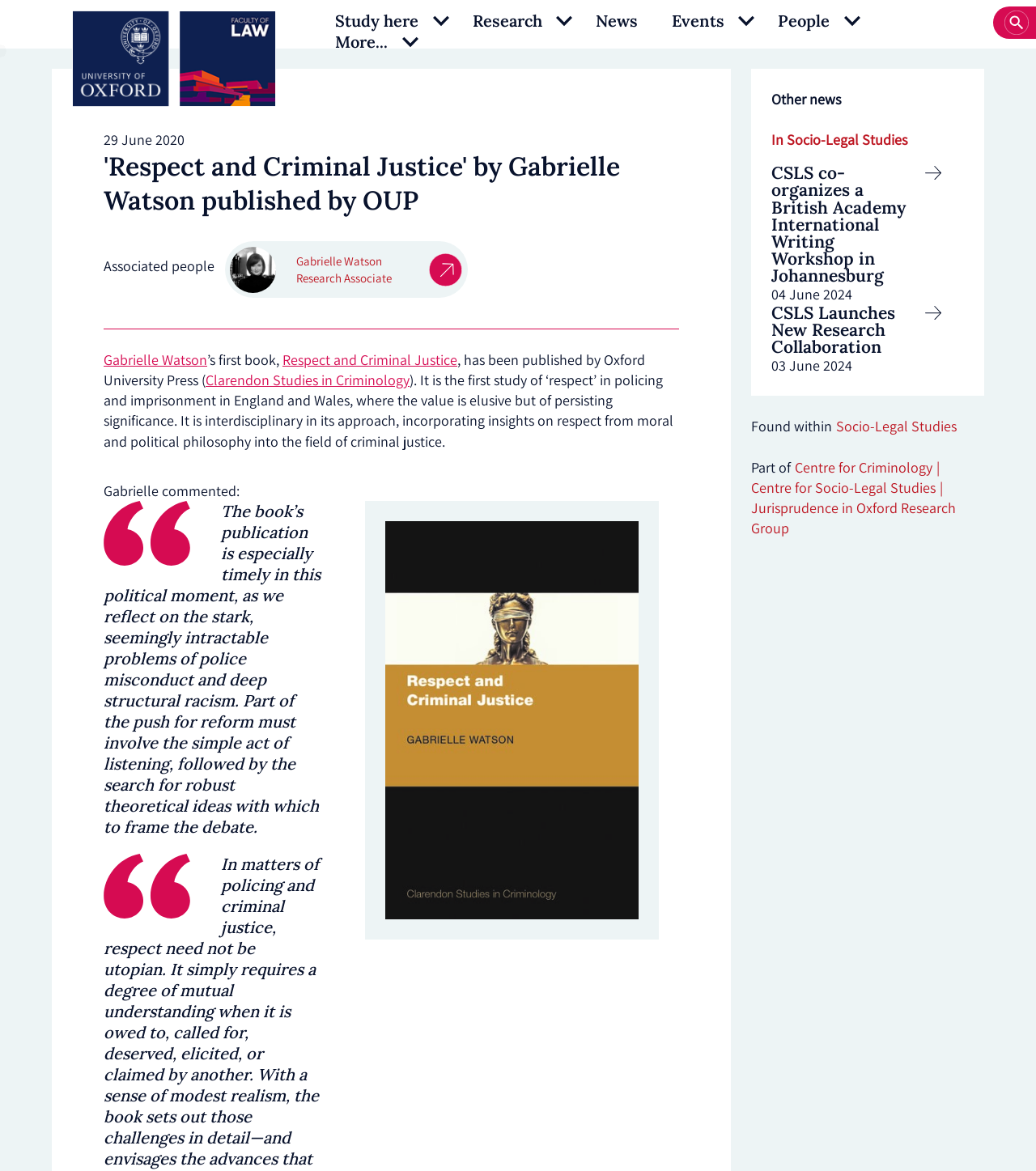Determine the bounding box coordinates of the section I need to click to execute the following instruction: "Find out about 'Access & Outreach initiatives'". Provide the coordinates as four float numbers between 0 and 1, i.e., [left, top, right, bottom].

[0.02, 0.129, 0.161, 0.183]